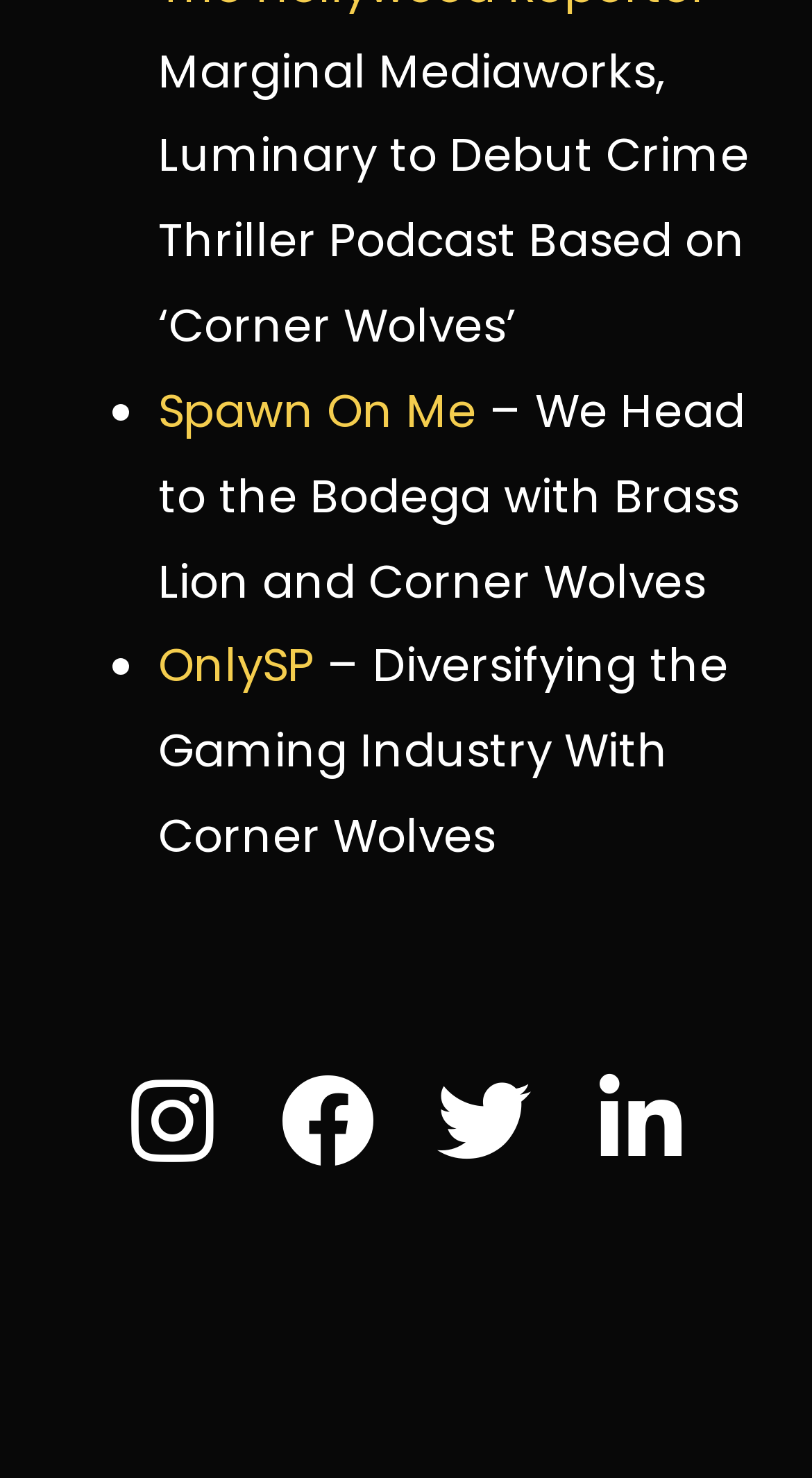Predict the bounding box coordinates for the UI element described as: "Twitter". The coordinates should be four float numbers between 0 and 1, presented as [left, top, right, bottom].

[0.538, 0.727, 0.654, 0.791]